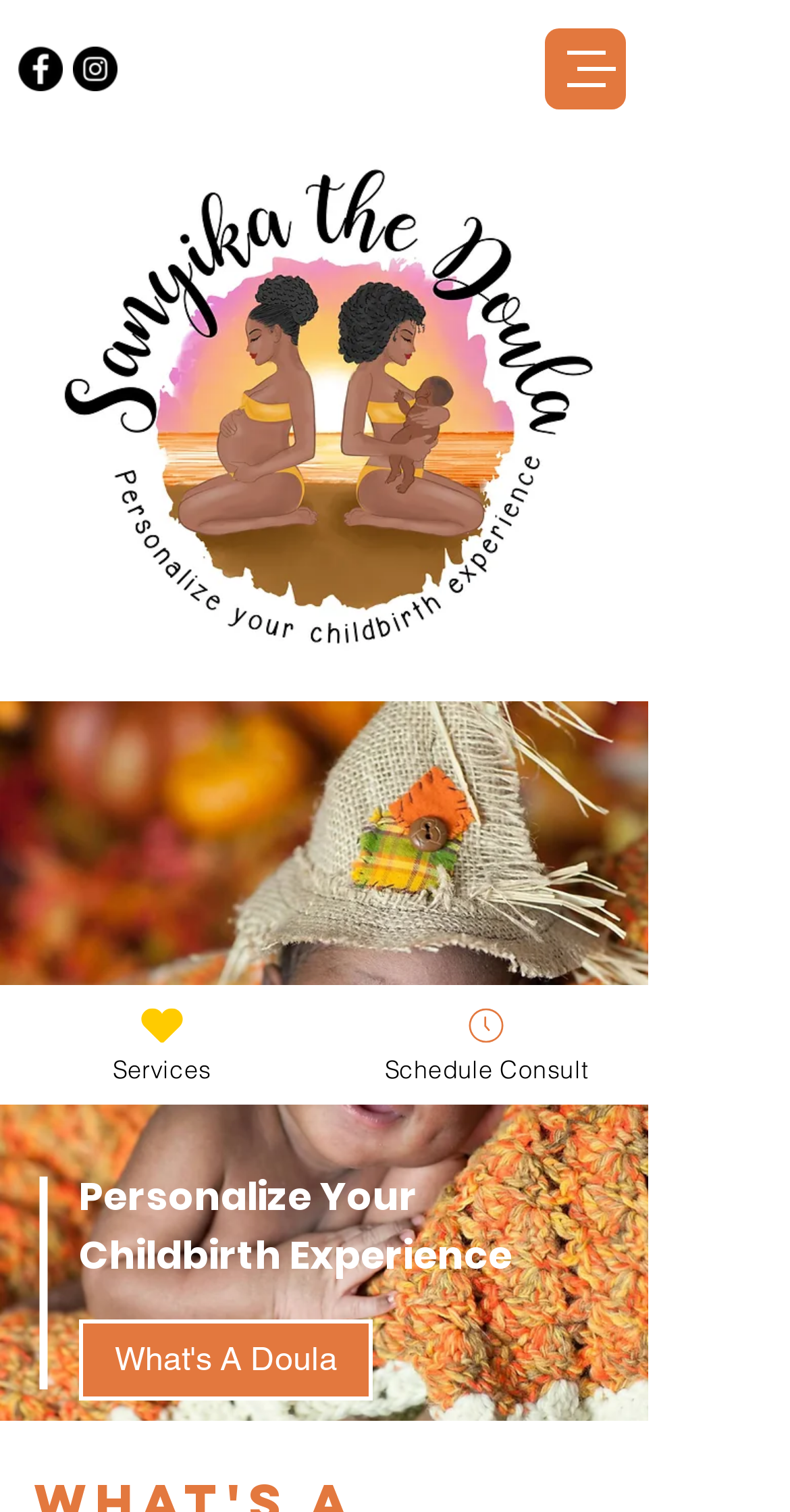What can be scheduled on this webpage?
Provide a comprehensive and detailed answer to the question.

The webpage has a link 'Schedule Consult', which suggests that users can schedule a consultation with Sanyika the Doula, likely to discuss their childbirth support needs.